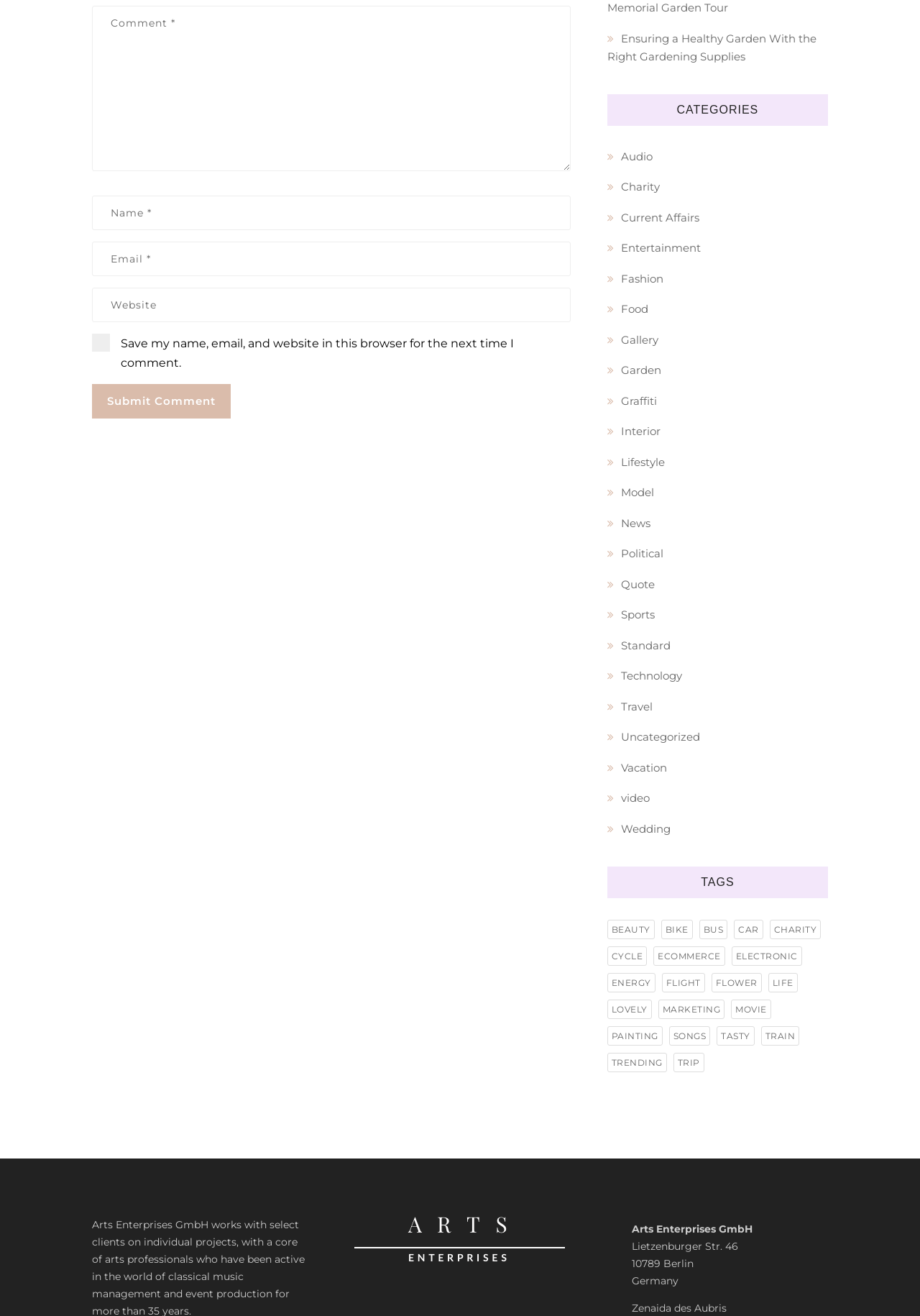Could you determine the bounding box coordinates of the clickable element to complete the instruction: "Click on the 'Garden' category"? Provide the coordinates as four float numbers between 0 and 1, i.e., [left, top, right, bottom].

[0.675, 0.276, 0.719, 0.286]